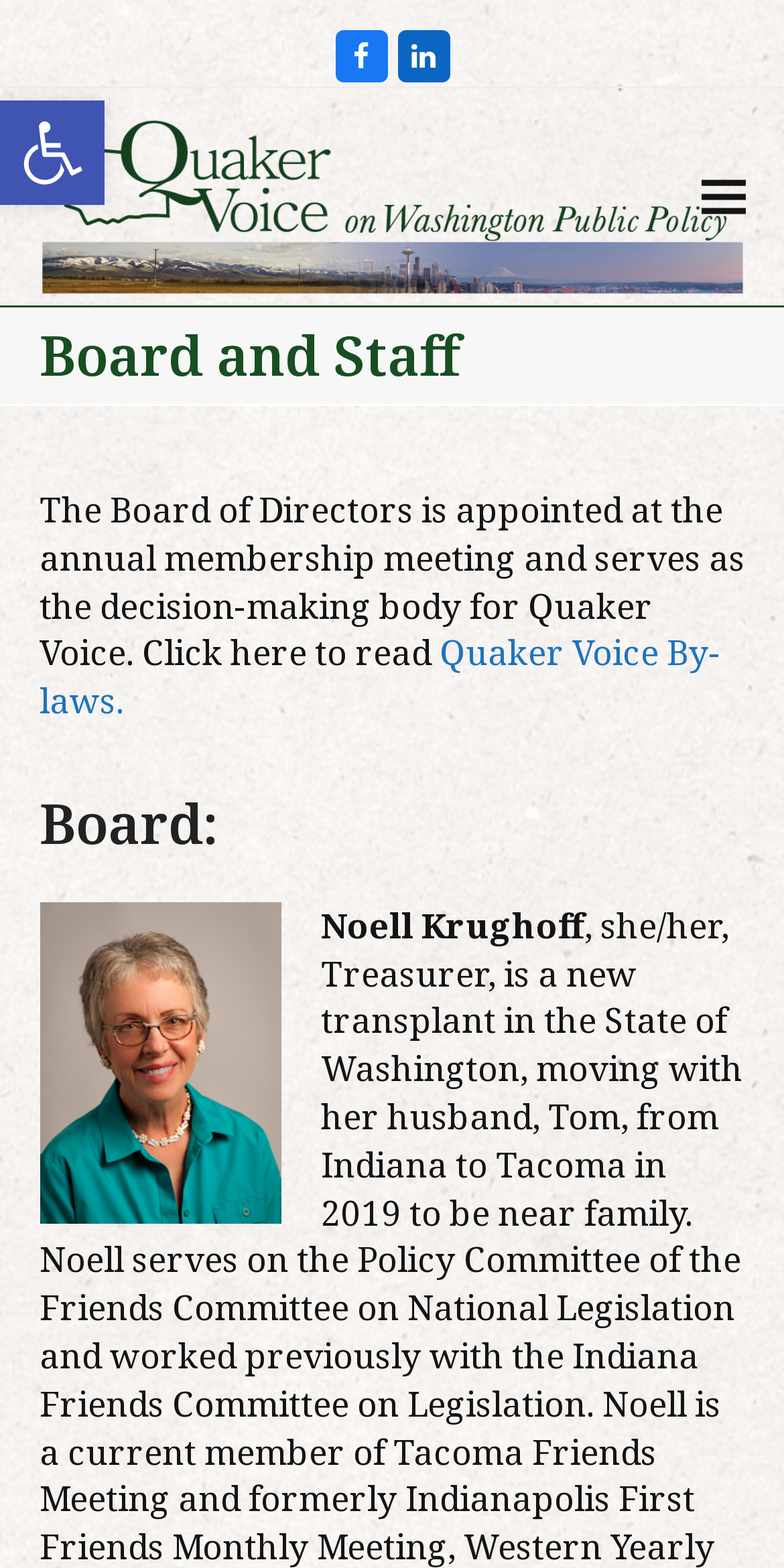Produce a meticulous description of the webpage.

The webpage is about the Board of Directors and Staff of Quaker Voice. At the top left corner, there is a link to open the toolbar accessibility tools, accompanied by a small image. Next to it, there are social media links to Facebook and LinkedIn. 

Below these links, there is a layout table that spans almost the entire width of the page. Within this table, there is a link to Quaker Voice, which is accompanied by an image of the same name. 

On the top right corner, there is a link to toggle the mobile menu. Below this link, there is a header section that takes up about a quarter of the page's height. This section contains a heading that reads "Board and Staff", followed by a paragraph of text that describes the role of the Board of Directors. The text also includes a link to read the Quaker Voice By-laws.

Further down, there is another heading that reads "Board:", followed by a list of names, starting with "Noell Krughoff".